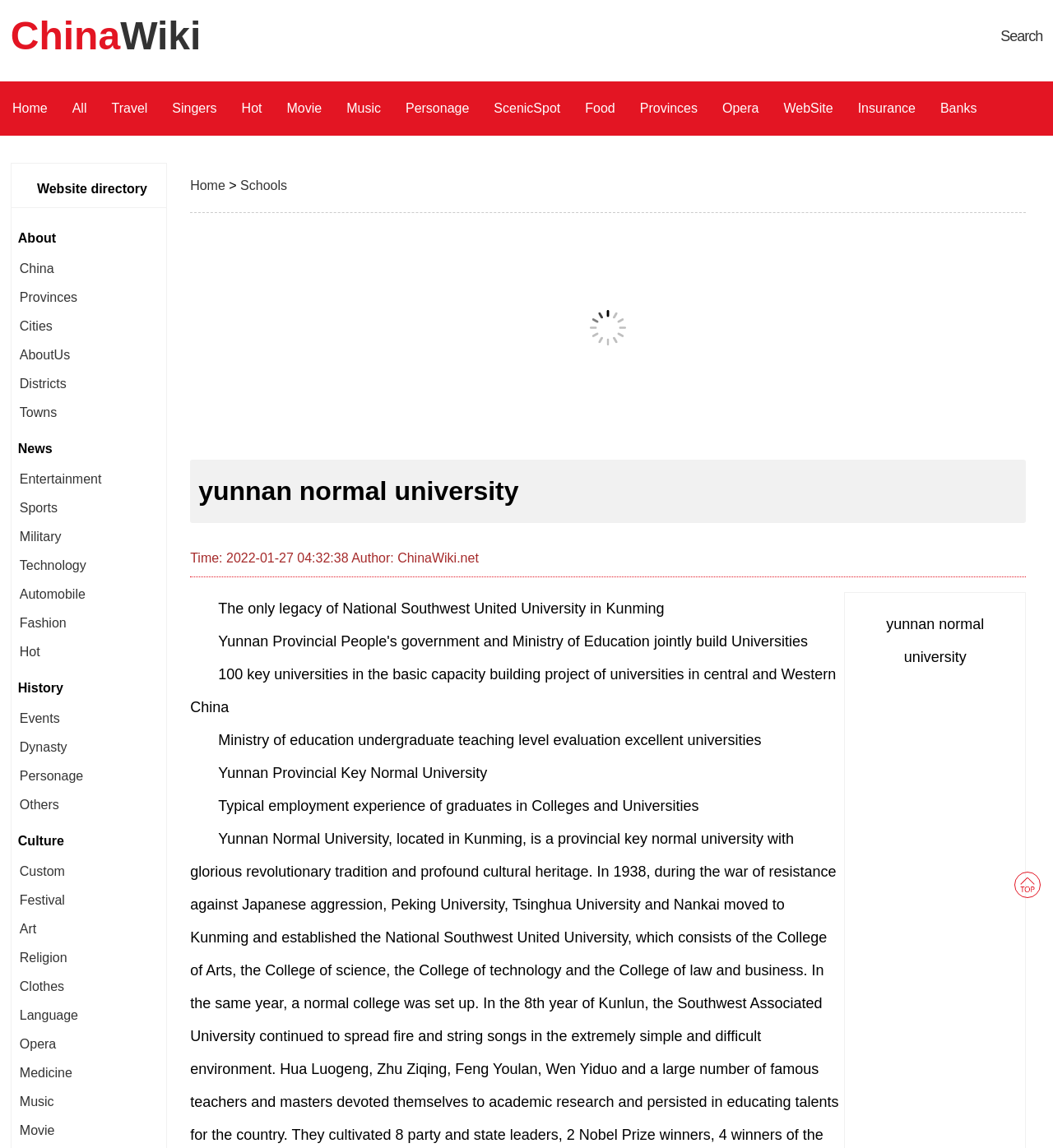What is the legacy of National Southwest United University in Kunming?
Please look at the screenshot and answer in one word or a short phrase.

Yunnan Normal University